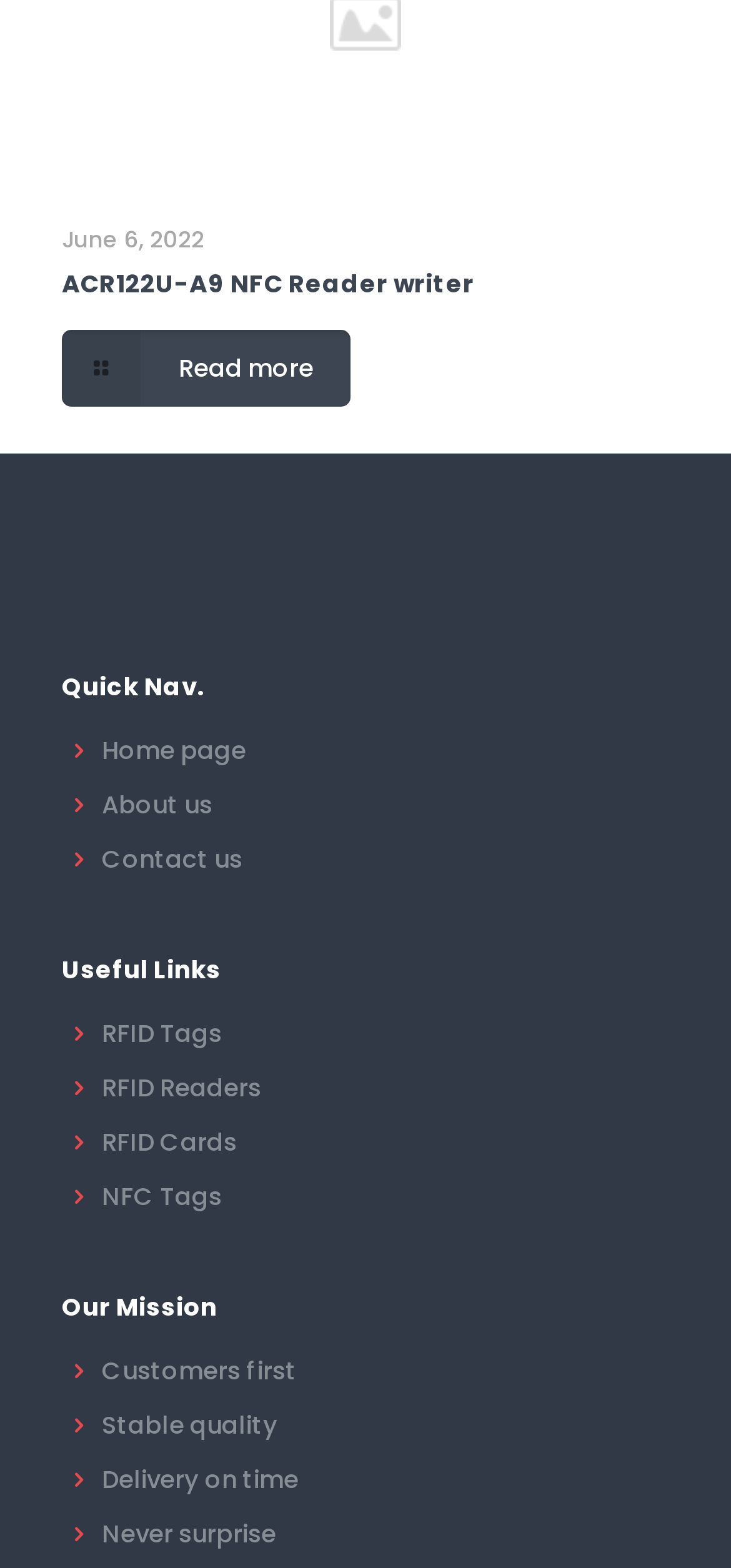Provide a one-word or one-phrase answer to the question:
What is the category of 'RFID Tags'?

Useful Links